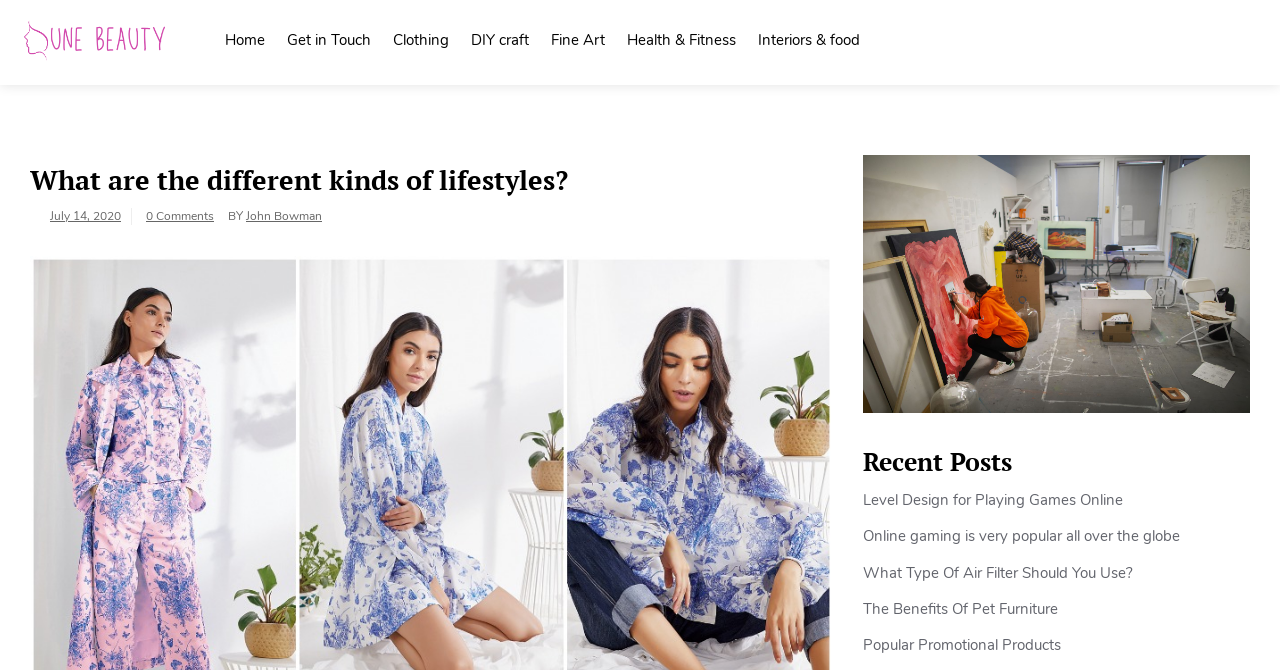What is the author of the article 'What are the different kinds of lifestyles?'?
Refer to the screenshot and answer in one word or phrase.

John Bowman